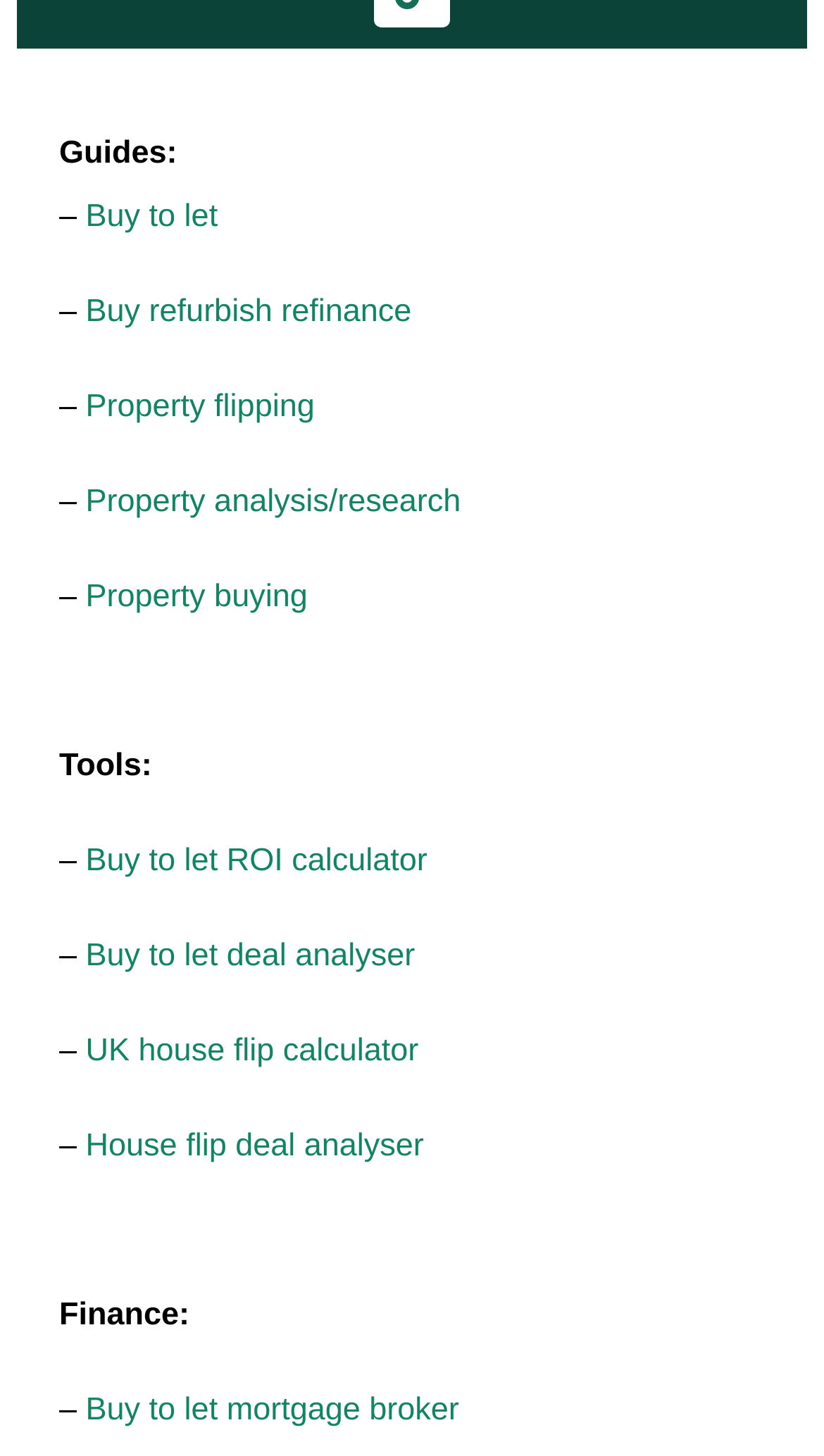What is the main theme of this webpage?
Please use the image to deliver a detailed and complete answer.

The main theme of this webpage is property investment, as it provides various guides, tools, and finance services related to buying, selling, and managing properties. The webpage seems to be designed to help users make informed decisions about their property investments.